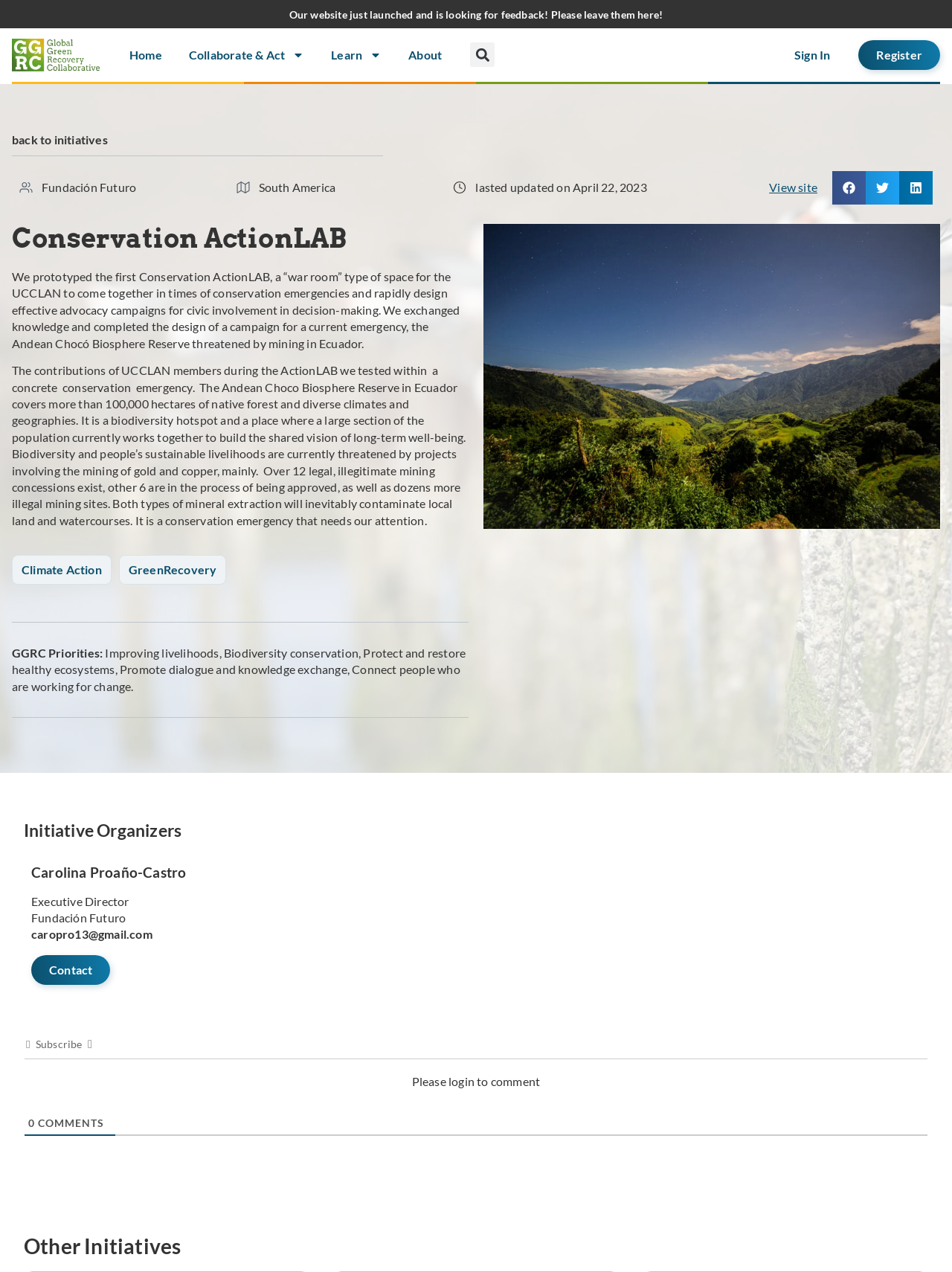Specify the bounding box coordinates of the element's area that should be clicked to execute the given instruction: "Click the 'Contact Us' link". The coordinates should be four float numbers between 0 and 1, i.e., [left, top, right, bottom].

None